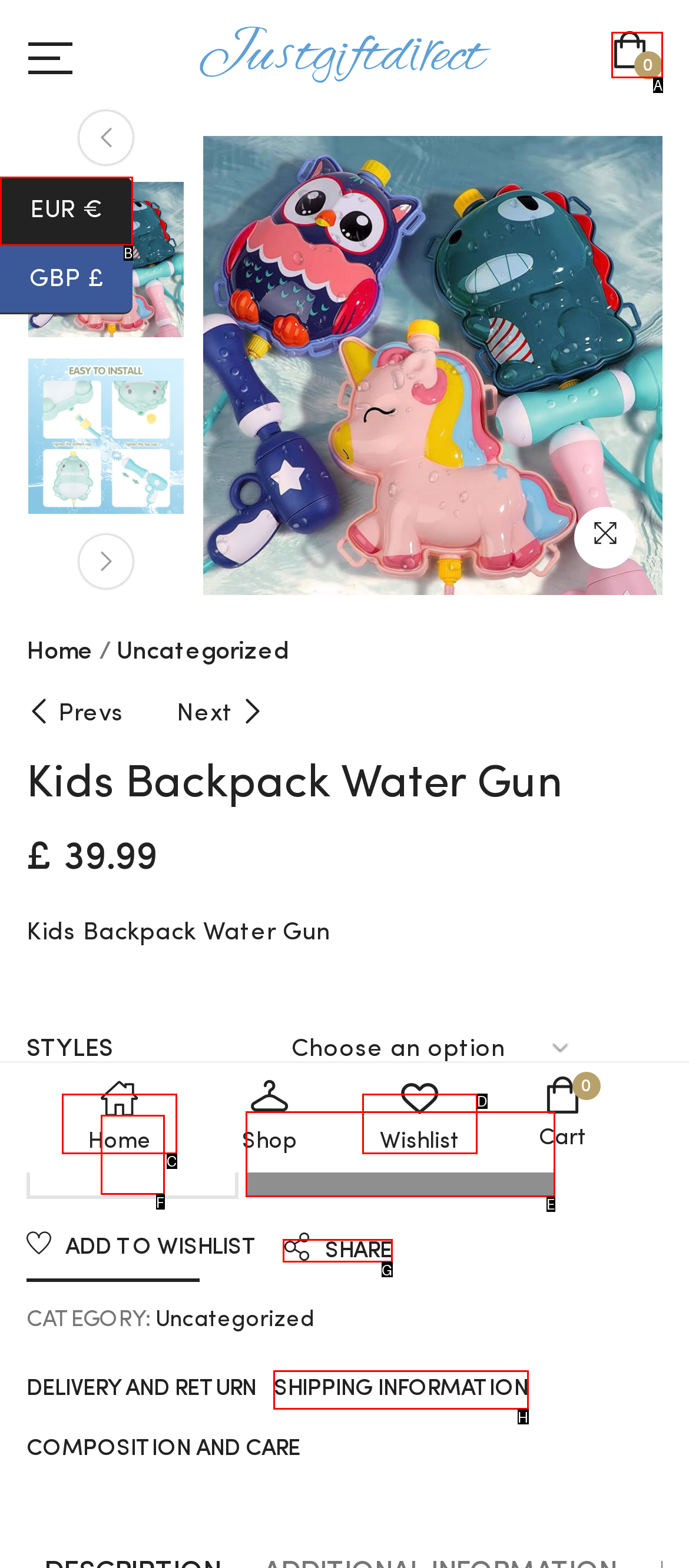Choose the UI element you need to click to carry out the task: View shipping information.
Respond with the corresponding option's letter.

H